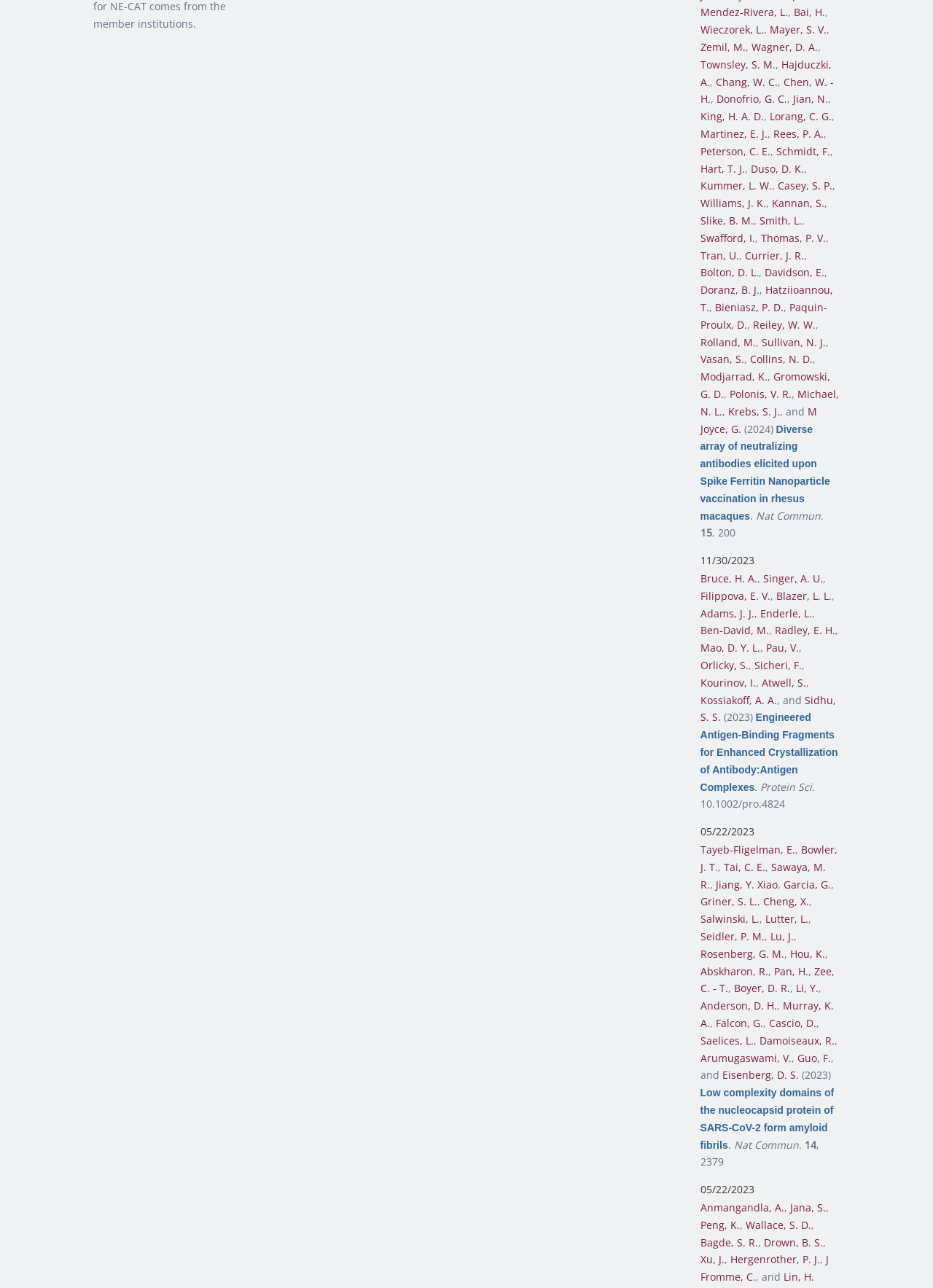Could you highlight the region that needs to be clicked to execute the instruction: "View the article 'Engineered Antigen-Binding Fragments for Enhanced Crystallization of Antibody:Antigen Complexes'"?

[0.75, 0.551, 0.898, 0.616]